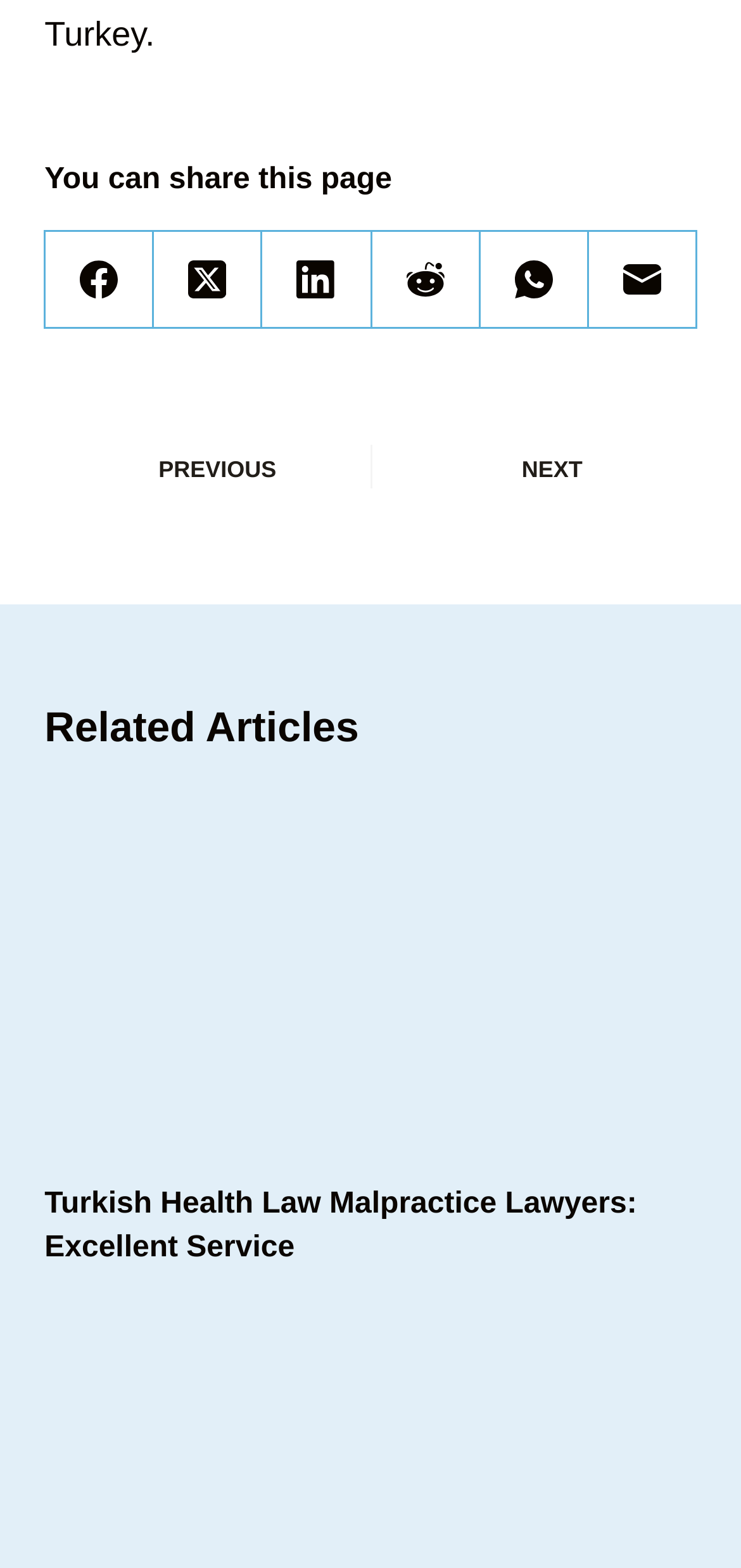Show the bounding box coordinates of the region that should be clicked to follow the instruction: "Read Turkish Health Law Malpractice Lawyers article."

[0.06, 0.504, 0.94, 0.738]